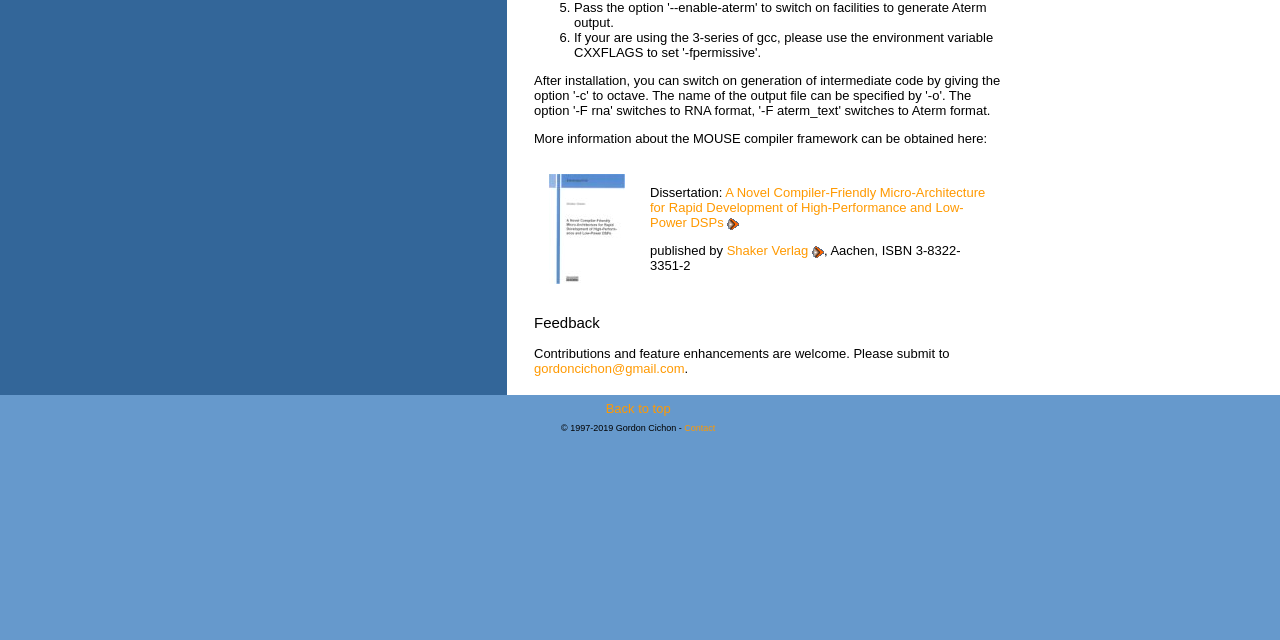Based on the element description Back to top, identify the bounding box of the UI element in the given webpage screenshot. The coordinates should be in the format (top-left x, top-left y, bottom-right x, bottom-right y) and must be between 0 and 1.

[0.473, 0.627, 0.524, 0.65]